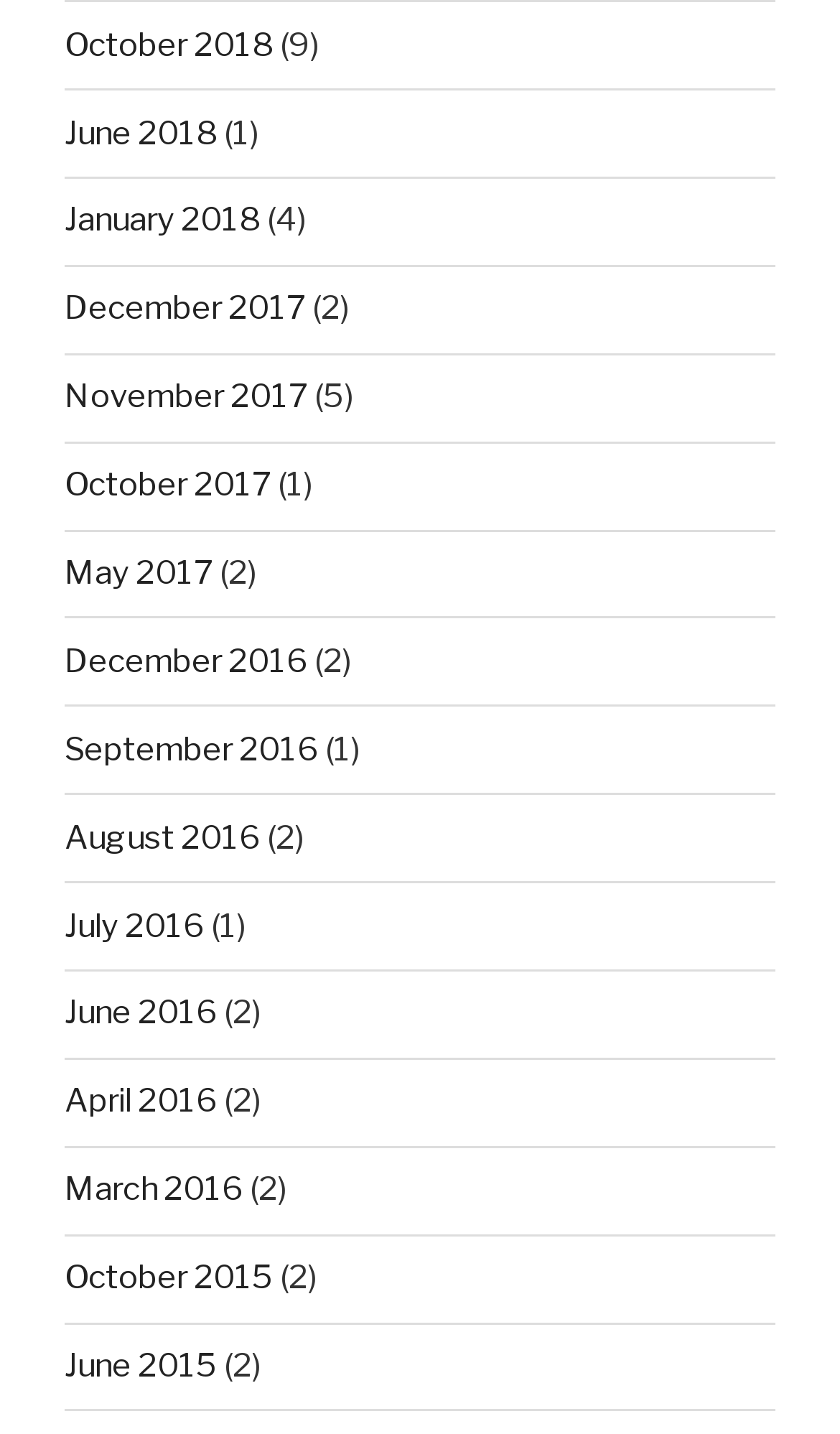Could you locate the bounding box coordinates for the section that should be clicked to accomplish this task: "go to June 2018".

[0.077, 0.079, 0.259, 0.106]